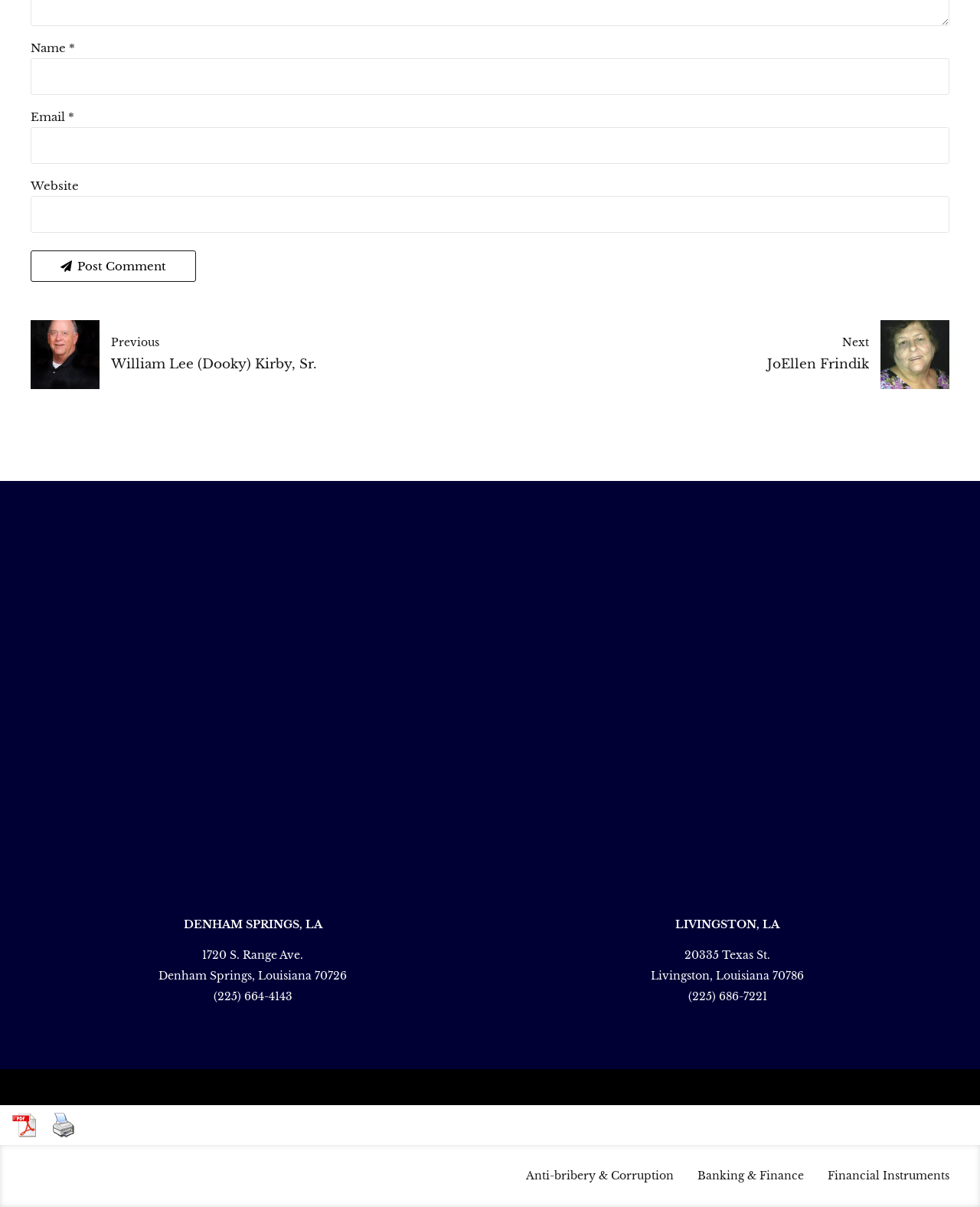Specify the bounding box coordinates (top-left x, top-left y, bottom-right x, bottom-right y) of the UI element in the screenshot that matches this description: About AESI

None